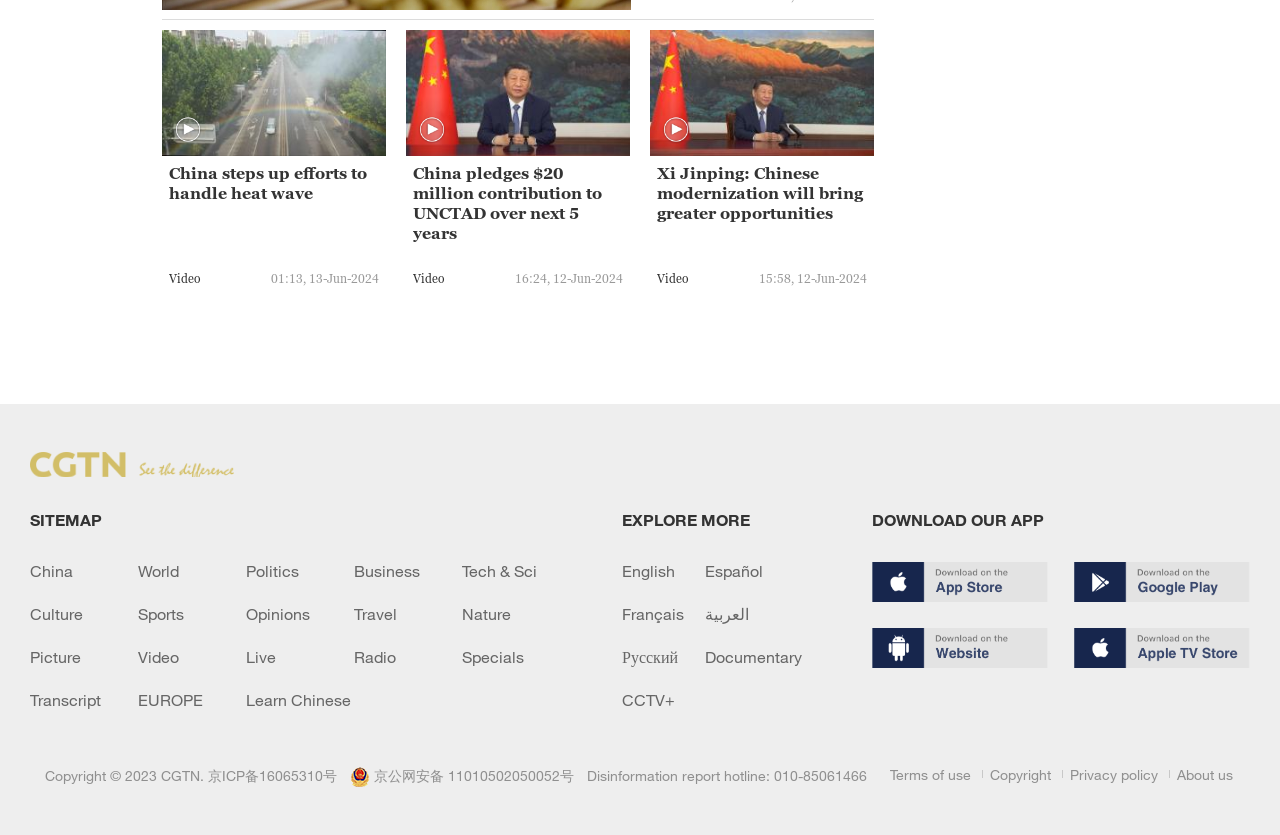What is the copyright year of the website?
Please answer the question with a single word or phrase, referencing the image.

2023